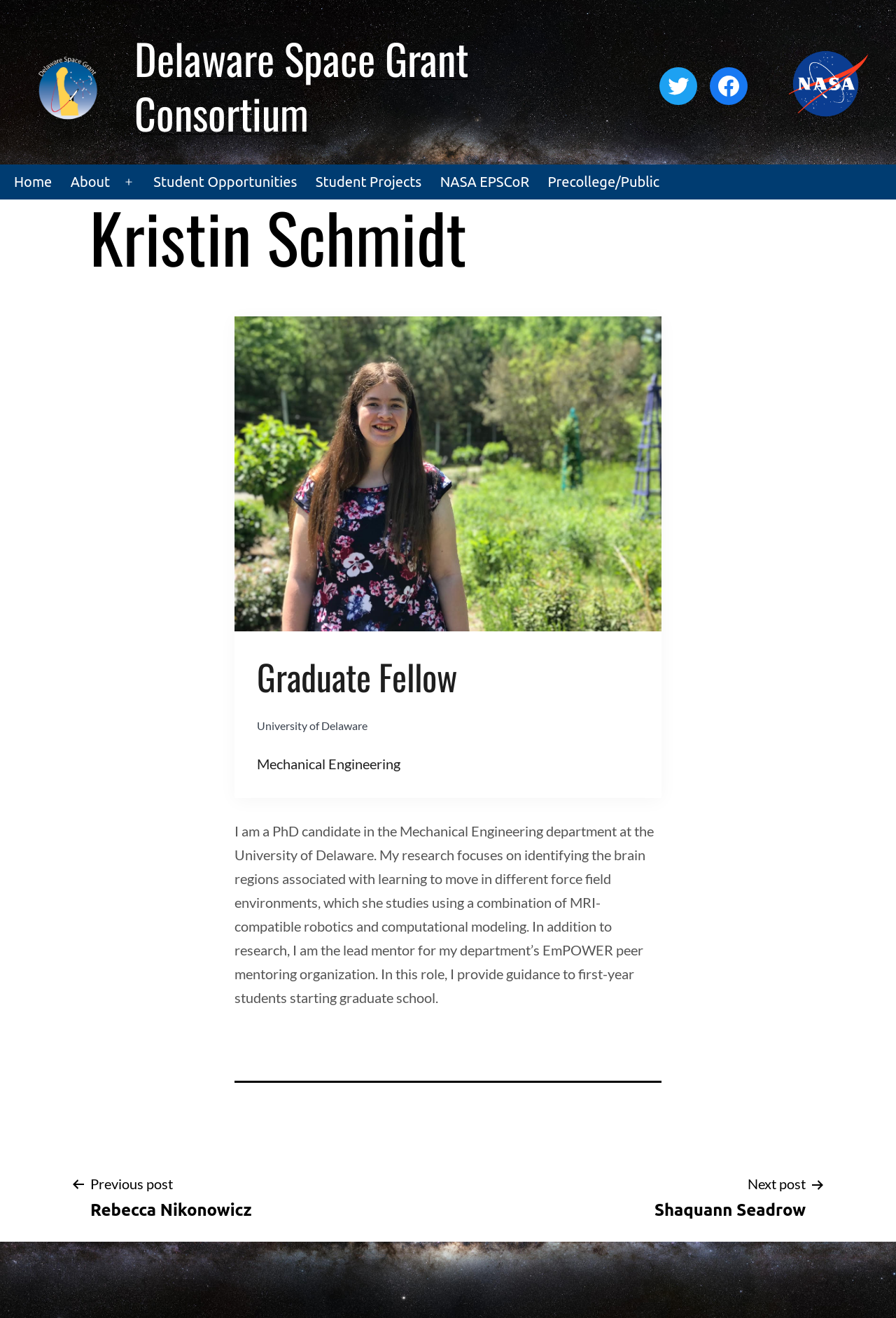With reference to the screenshot, provide a detailed response to the question below:
What is the purpose of the EmPOWER organization?

I found the answer by reading the text 'In addition to research, I am the lead mentor for my department’s EmPOWER peer mentoring organization.' which is located in the main content area.